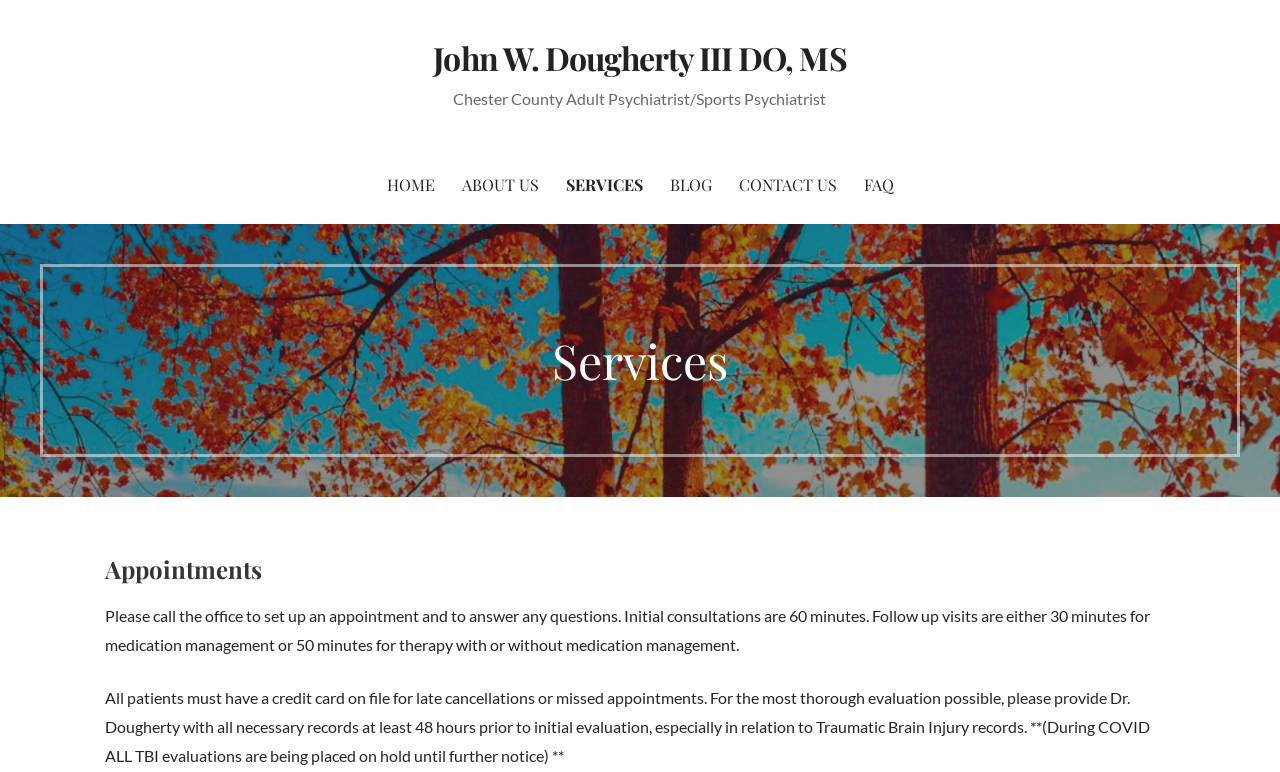What is required for late cancellations or missed appointments?
Using the details from the image, give an elaborate explanation to answer the question.

The webpage states that all patients must have a credit card on file for late cancellations or missed appointments, as indicated by the text 'All patients must have a credit card on file for late cancellations or missed appointments'.